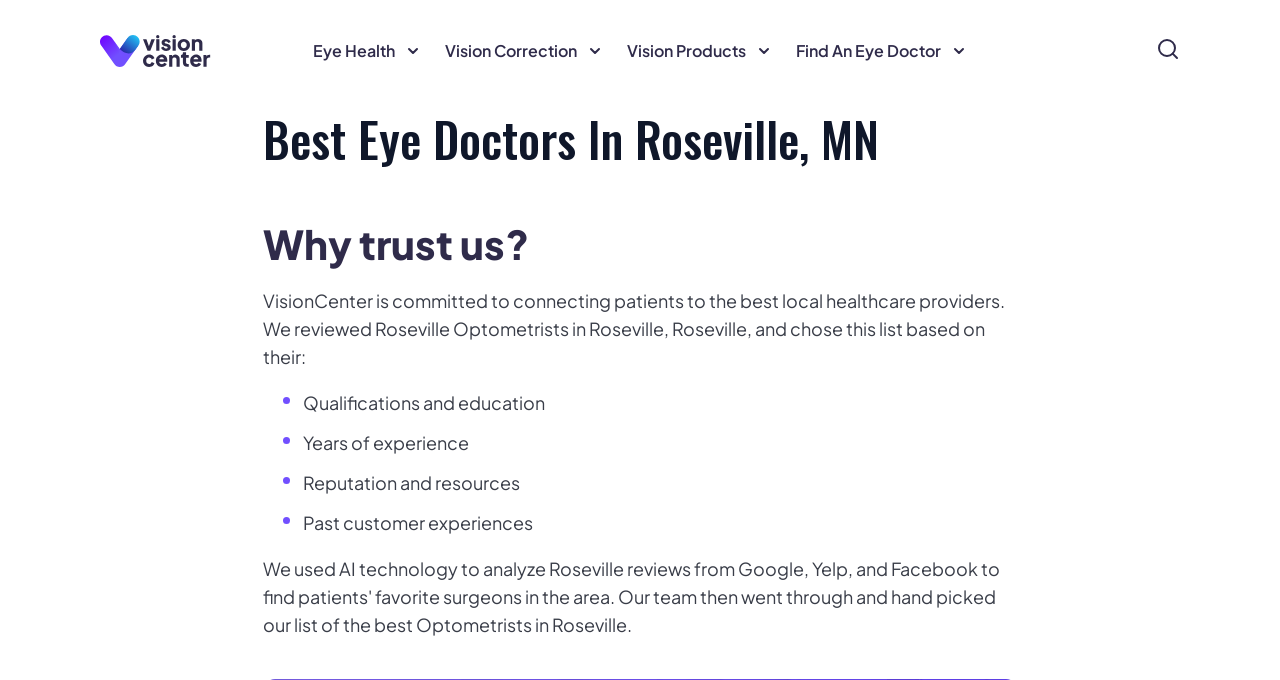Please identify the webpage's heading and generate its text content.

Best Eye Doctors In Roseville, MN